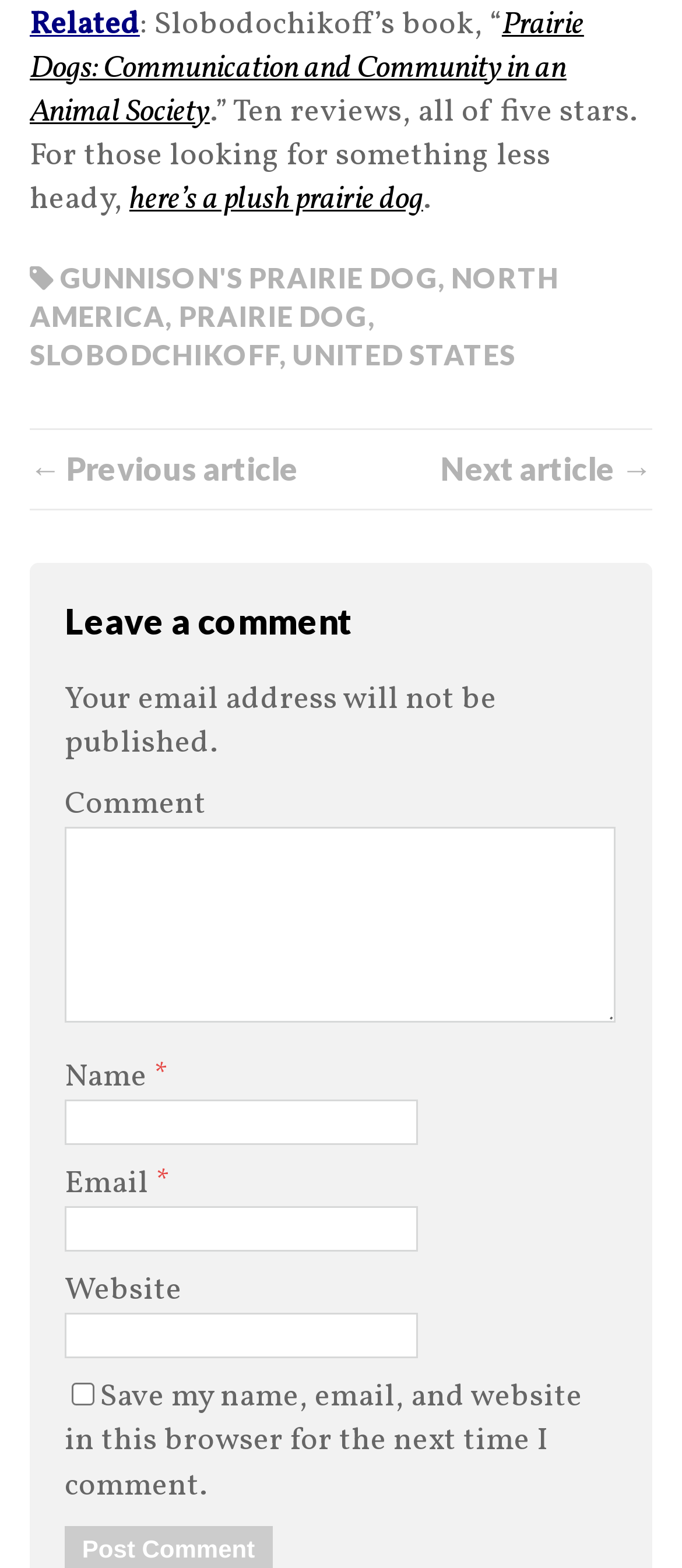Find the bounding box of the UI element described as: "parent_node: Name * name="author"". The bounding box coordinates should be given as four float values between 0 and 1, i.e., [left, top, right, bottom].

[0.095, 0.701, 0.612, 0.73]